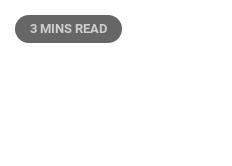Look at the image and write a detailed answer to the question: 
What is the purpose of the label?

The label '3 MINS READ' is meant to inform readers of the estimated time it will take to read the associated article, providing them with an idea of the content's length and helping them decide whether to proceed.